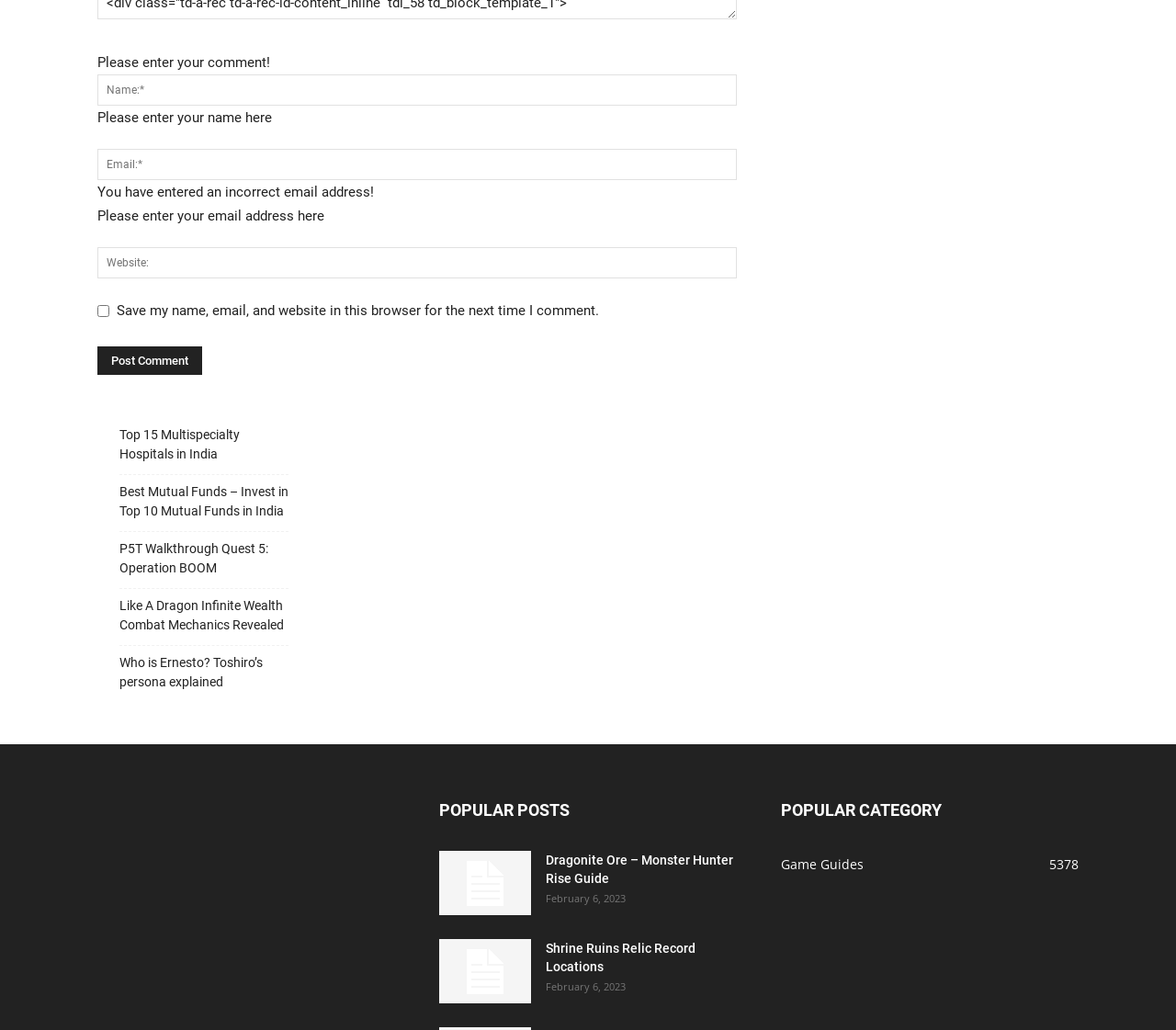Respond to the following query with just one word or a short phrase: 
What is the purpose of the text box labeled 'Name:*'?

Enter name